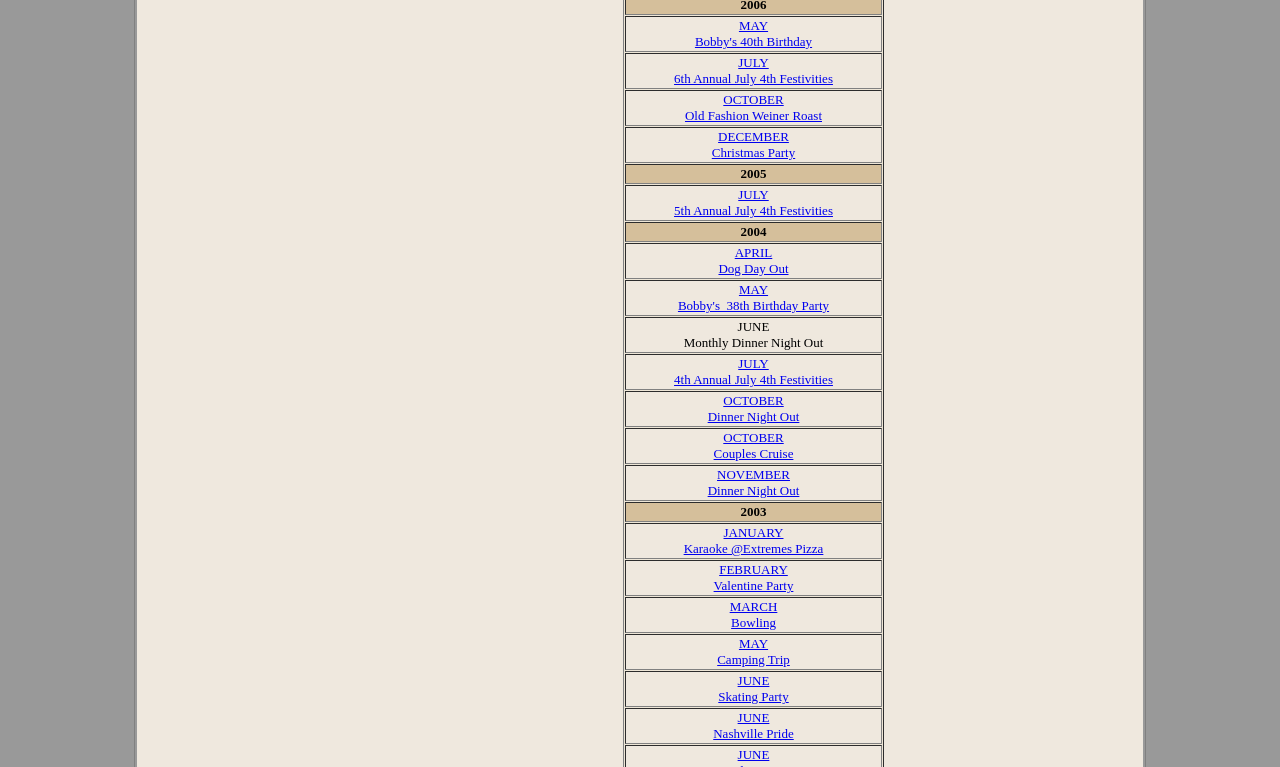Please identify the bounding box coordinates of the clickable region that I should interact with to perform the following instruction: "View MAY Bobby's 40th Birthday details". The coordinates should be expressed as four float numbers between 0 and 1, i.e., [left, top, right, bottom].

[0.543, 0.023, 0.634, 0.064]